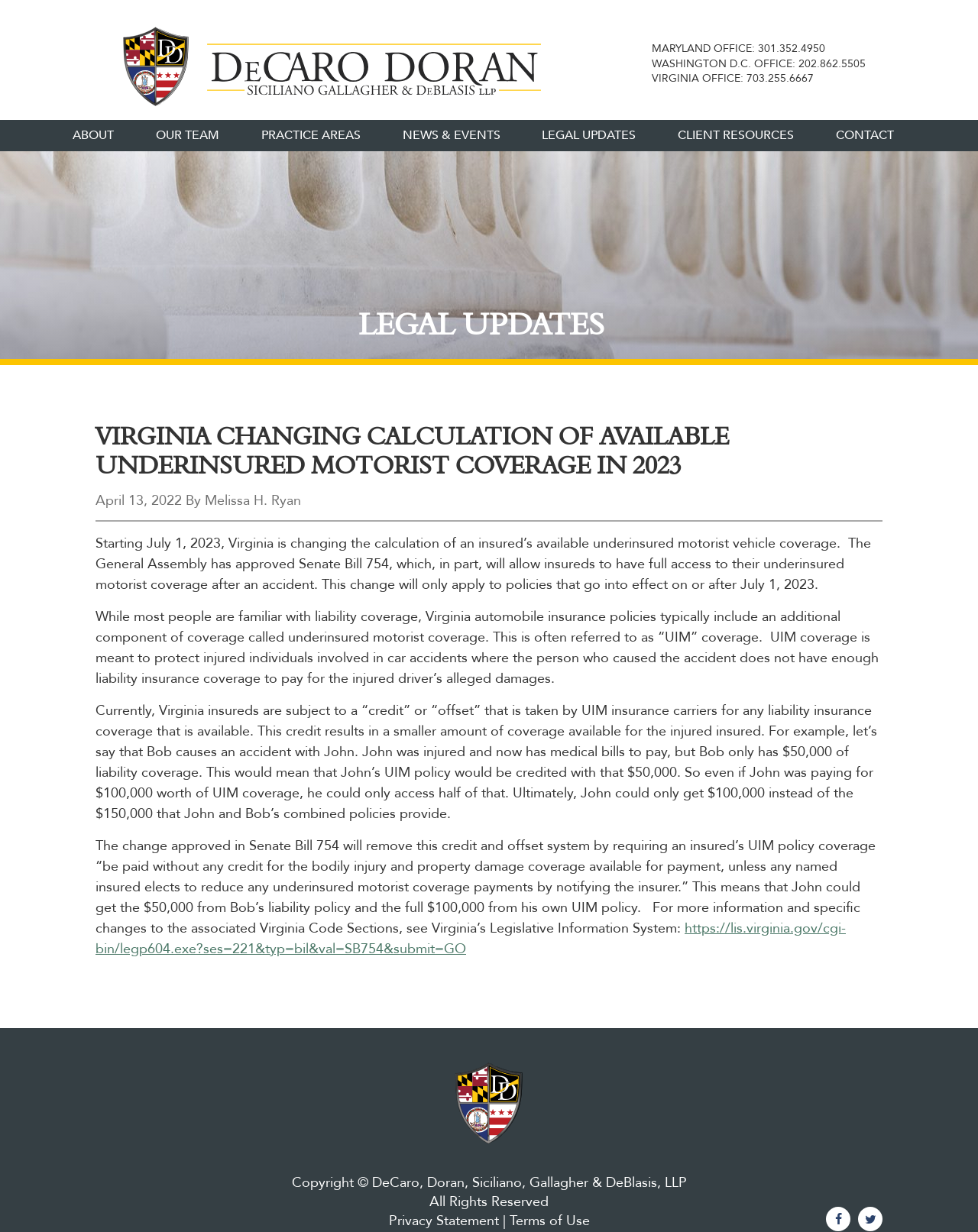Describe every aspect of the webpage in a detailed manner.

The webpage is about a law firm, DeCaro, Doran, Siciliano, Gallagher & DeBlasis, LLP, and it appears to be a blog post or news article about a change in Virginia's underinsured motorist vehicle coverage calculation. 

At the top of the page, there is a navigation menu with several options, including "ABOUT", "OUR TEAM", "PRACTICE AREAS", "NEWS & EVENTS", "LEGAL UPDATES", and "CLIENT RESOURCES". Below the navigation menu, there are three office locations listed: Maryland, Washington D.C., and Virginia, each with a phone number.

The main content of the page is divided into two sections. The first section has a heading "LEGAL UPDATES" and a subheading "VIRGINIA CHANGING CALCULATION OF AVAILABLE UNDERINSURED MOTORIST COVERAGE IN 2023". The article explains that starting July 1, 2023, Virginia is changing the calculation of an insured's available underinsured motorist vehicle coverage. The General Assembly has approved Senate Bill 754, which will allow insureds to have full access to their underinsured motorist coverage after an accident.

The article goes on to explain what underinsured motorist coverage is and how it currently works in Virginia. It provides an example of how the current system works and how the change will benefit insureds. There is also a link to the Virginia Legislative Information System for more information on the changes to the associated Virginia Code Sections.

At the bottom of the page, there is a copyright notice, a privacy statement, and terms of use. There are also social media links to Facebook and Twitter.